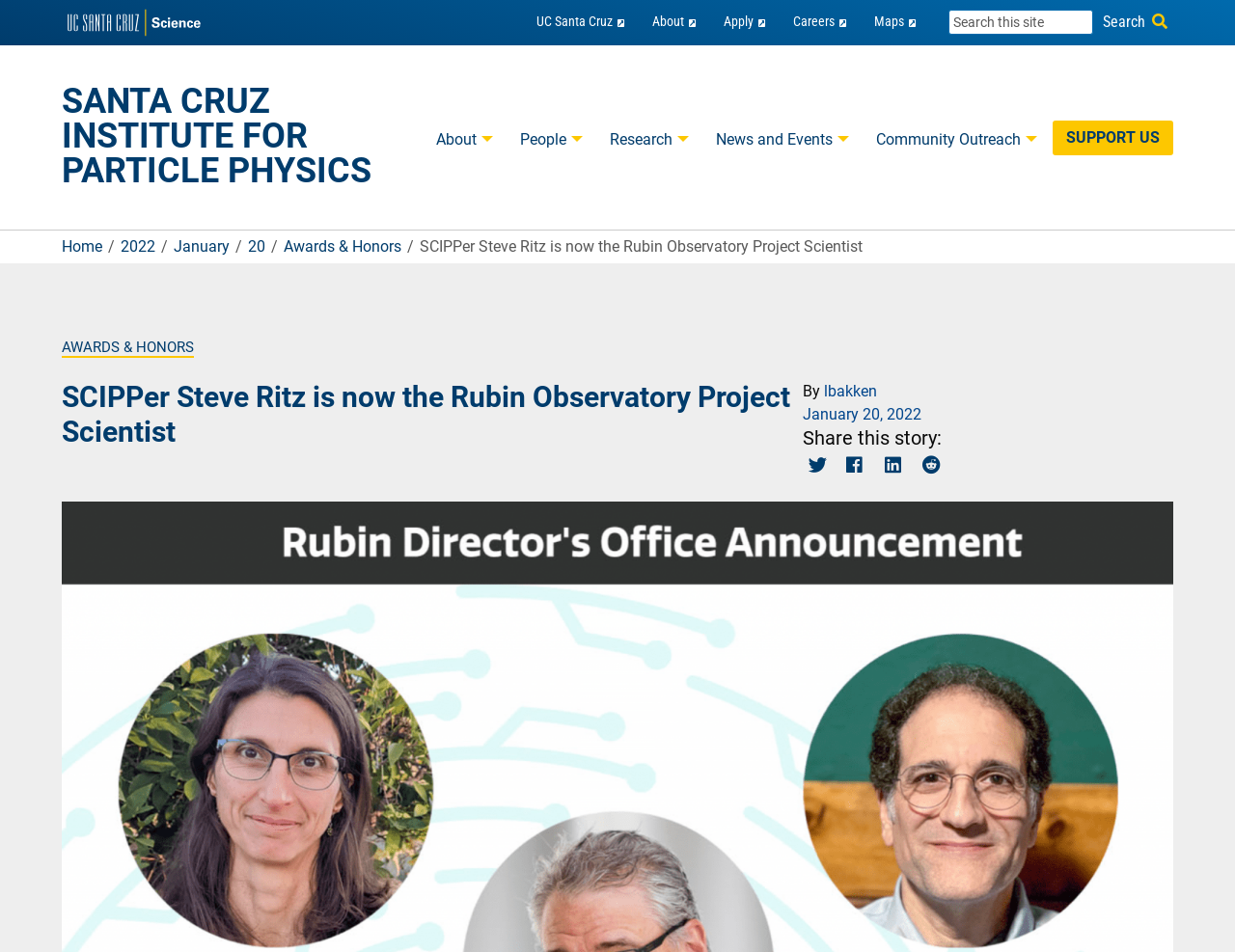Highlight the bounding box coordinates of the region I should click on to meet the following instruction: "Go to UC Santa Cruz".

[0.426, 0.005, 0.513, 0.041]